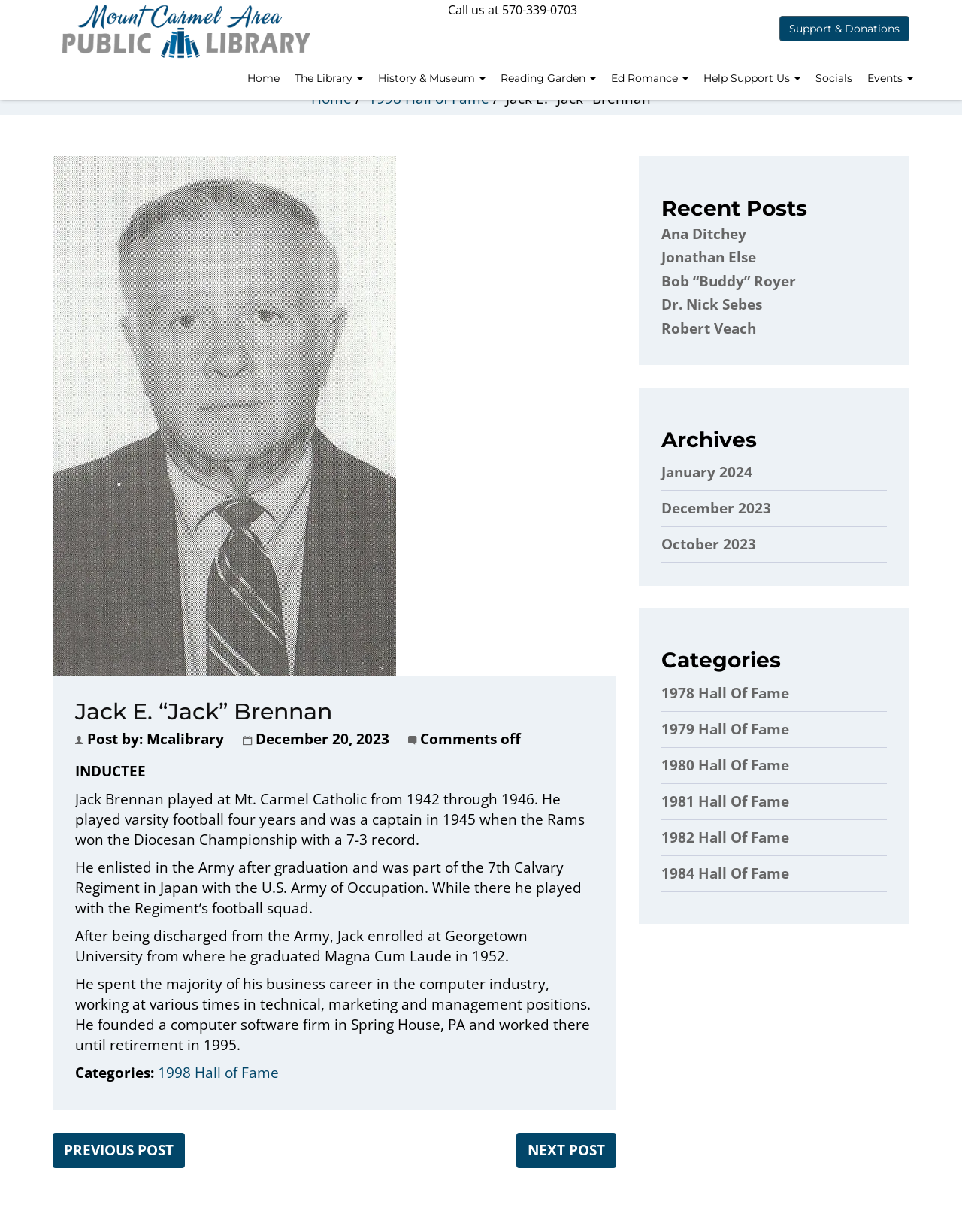What is the name of the library mentioned on the webpage?
Provide a comprehensive and detailed answer to the question.

The webpage has a link to 'Mount Carmel Area Public Library' at the top, and also mentions a phone number to call the library.